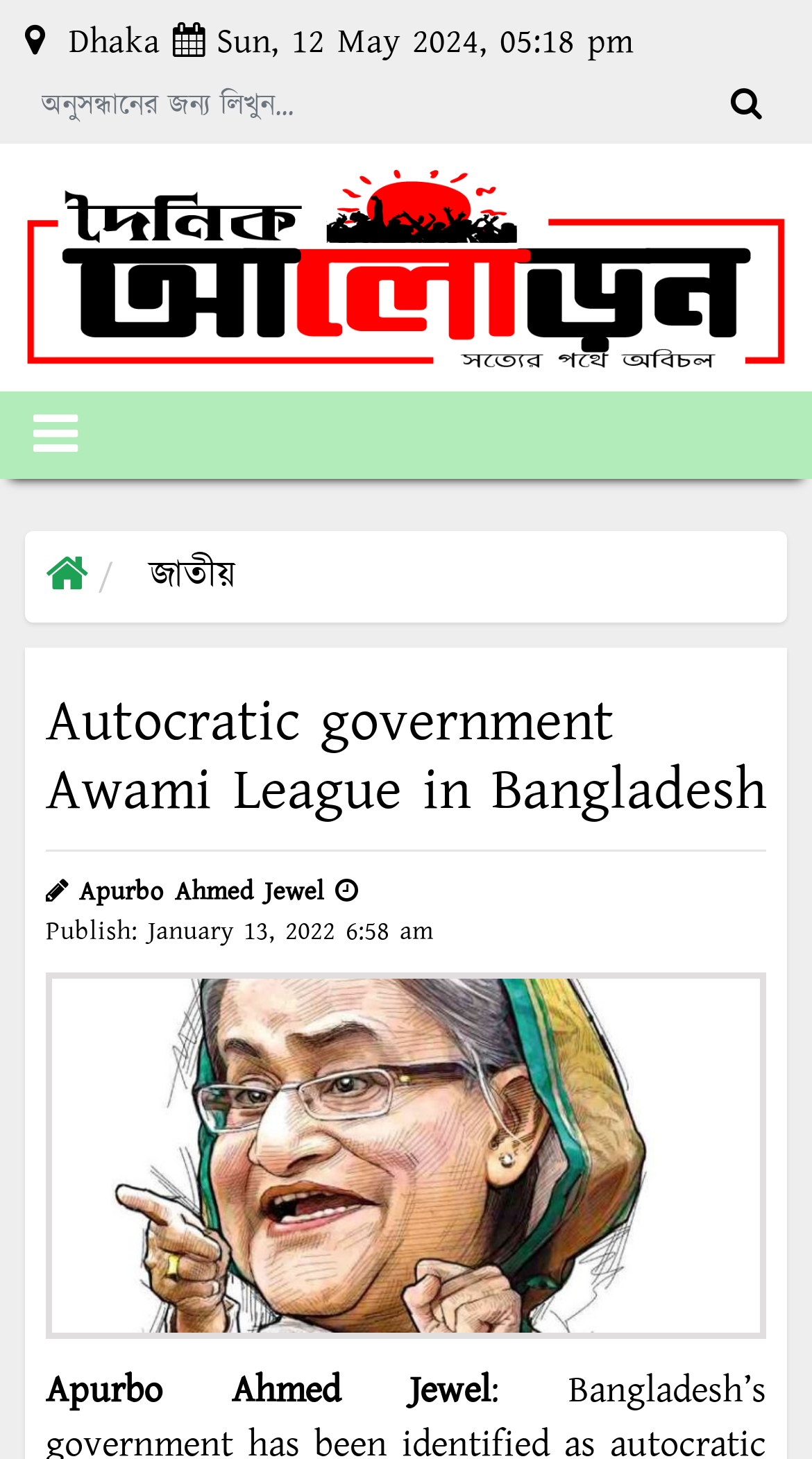With reference to the screenshot, provide a detailed response to the question below:
What is the time of publication?

The time of publication is 6:58 am, which is found in the StaticText element with the text '6:58 am' below the date of the article.